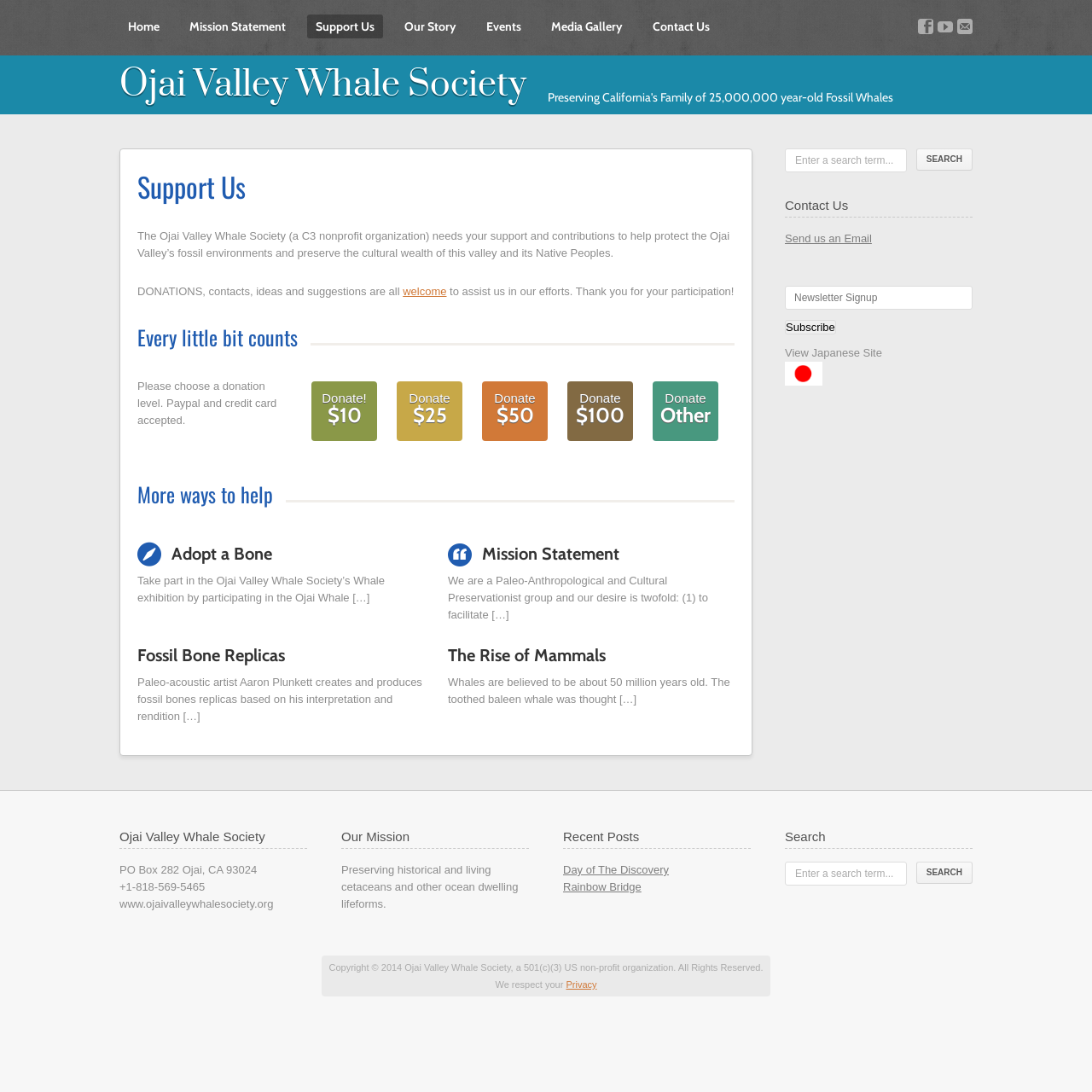Determine the bounding box coordinates of the clickable element to complete this instruction: "Click on the 'Donate! $10' button". Provide the coordinates in the format of four float numbers between 0 and 1, [left, top, right, bottom].

[0.282, 0.346, 0.348, 0.407]